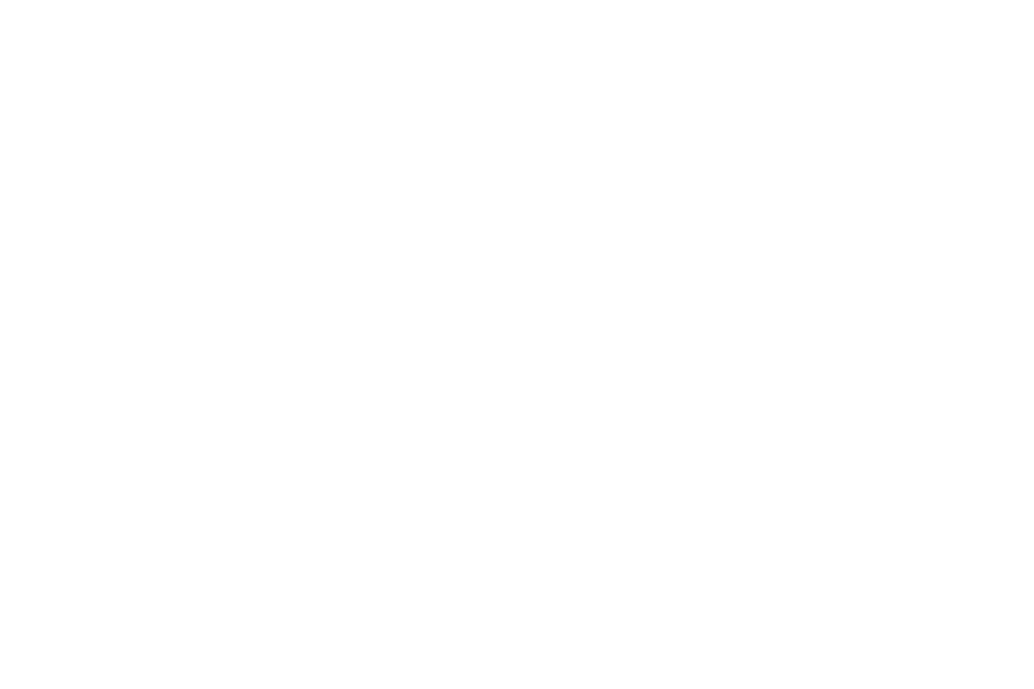What is the article about?
Answer the question in as much detail as possible.

The article is about the evolving role of family photographers in capturing the heartwarming dynamics and stories of families today, as mentioned in the caption, which provides context to the image.